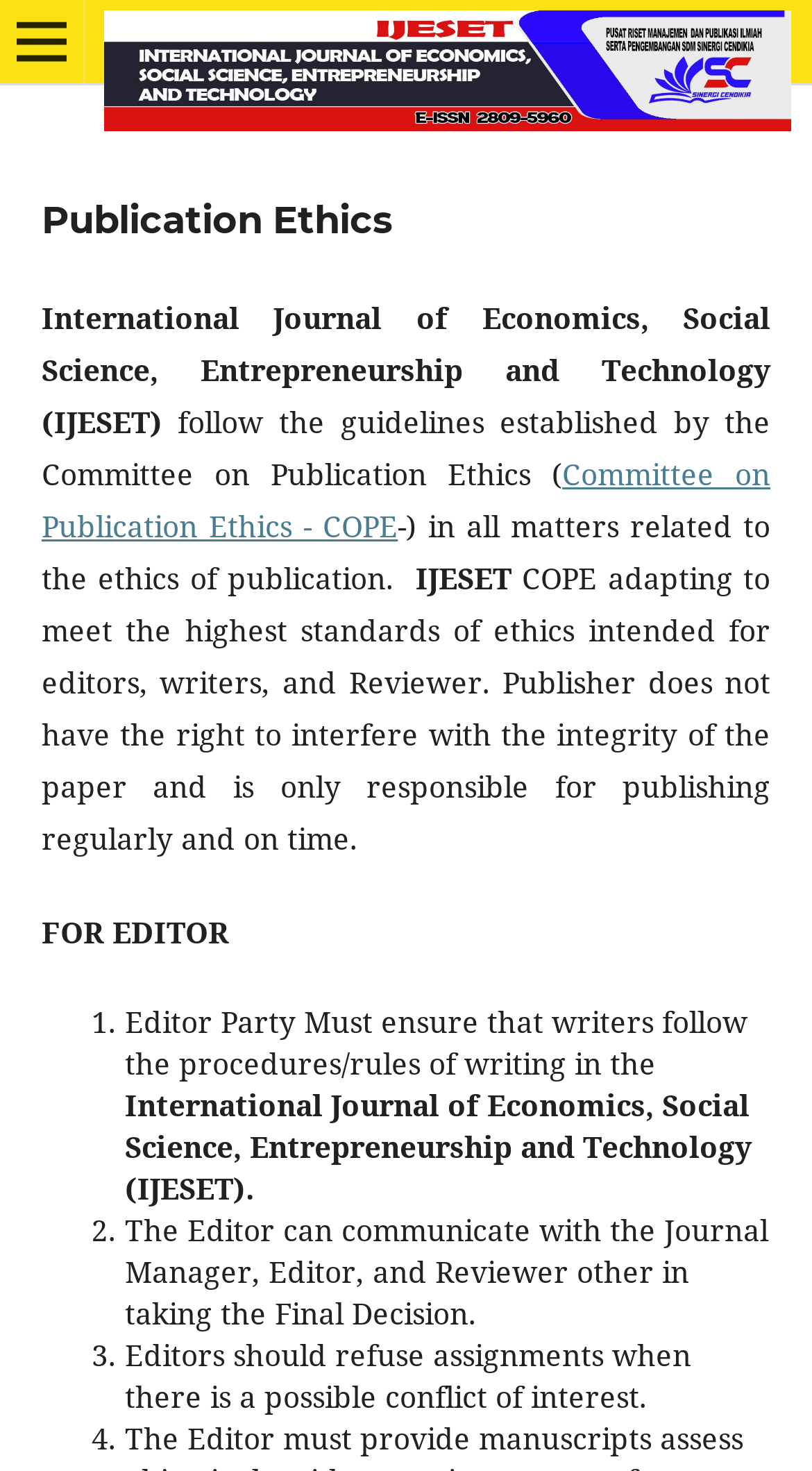Deliver a detailed narrative of the webpage's visual and textual elements.

The webpage is about Publication Ethics, specifically related to the International Journal of Economics, Social Science, Entrepreneurship and Technology (IJESET). At the top left corner, there is a button labeled "Open Menu". Next to it, there is a horizontal link that spans almost the entire width of the page, containing an image. 

Below the link, there is a heading that reads "Publication Ethics" in a prominent position. Underneath the heading, the journal's name "International Journal of Economics, Social Science, Entrepreneurship and Technology (IJESET)" is displayed. 

The main content of the page starts with a paragraph that explains the journal's commitment to following the guidelines established by the Committee on Publication Ethics (COPE). The paragraph contains a link to COPE's website. 

Further down, there is a section titled "IJESET" with a separate block of text that discusses the journal's adaptation to meet the highest standards of ethics for editors, writers, and reviewers. 

Below this section, there is a heading "FOR EDITOR" followed by a list of four guidelines for editors, each marked with a numbered list marker (1., 2., 3., 4.). The guidelines explain the editor's responsibilities, including ensuring writers follow the journal's rules, communicating with the Journal Manager and Reviewer, refusing assignments with potential conflicts of interest, and more.